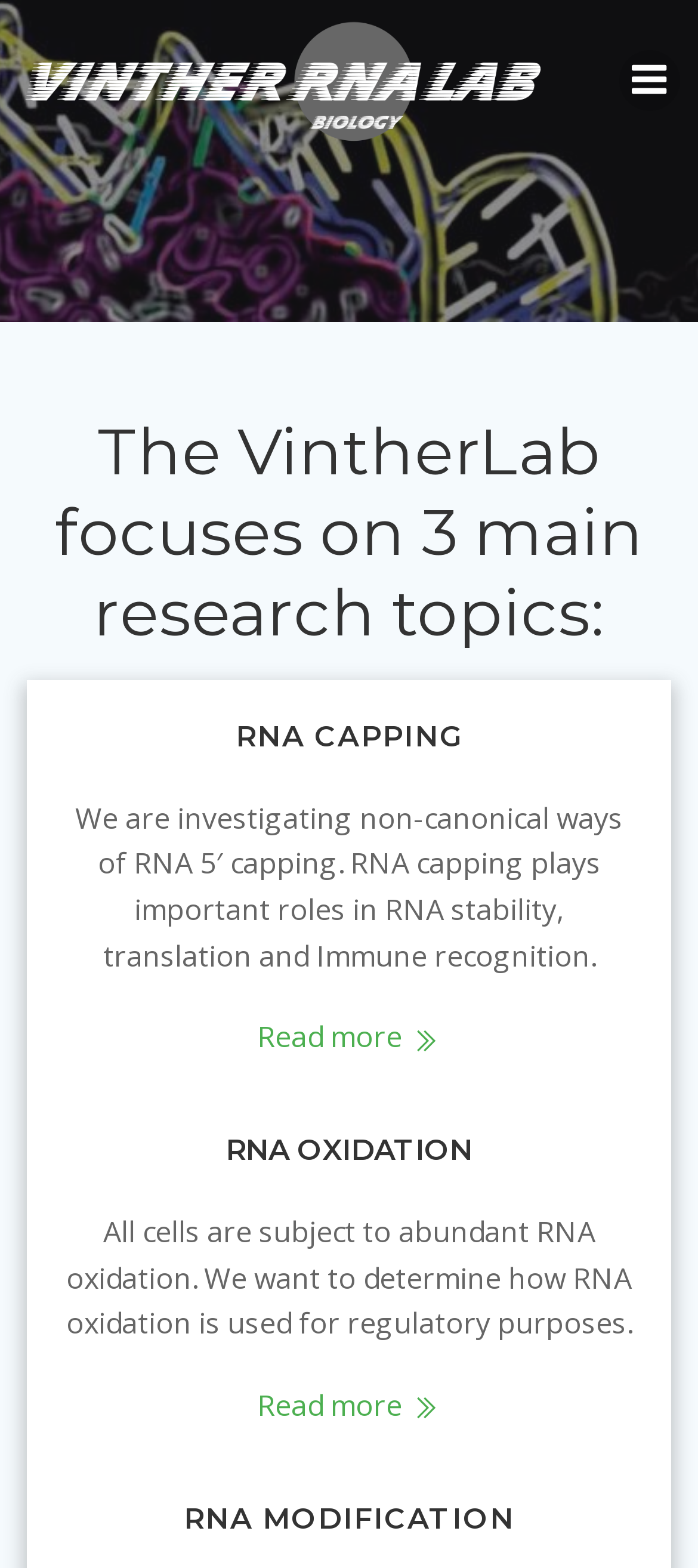How many 'Read more' links are there?
Look at the screenshot and provide an in-depth answer.

There are two 'Read more' links on the webpage, one corresponding to RNA CAPPING and the other corresponding to RNA OXIDATION.